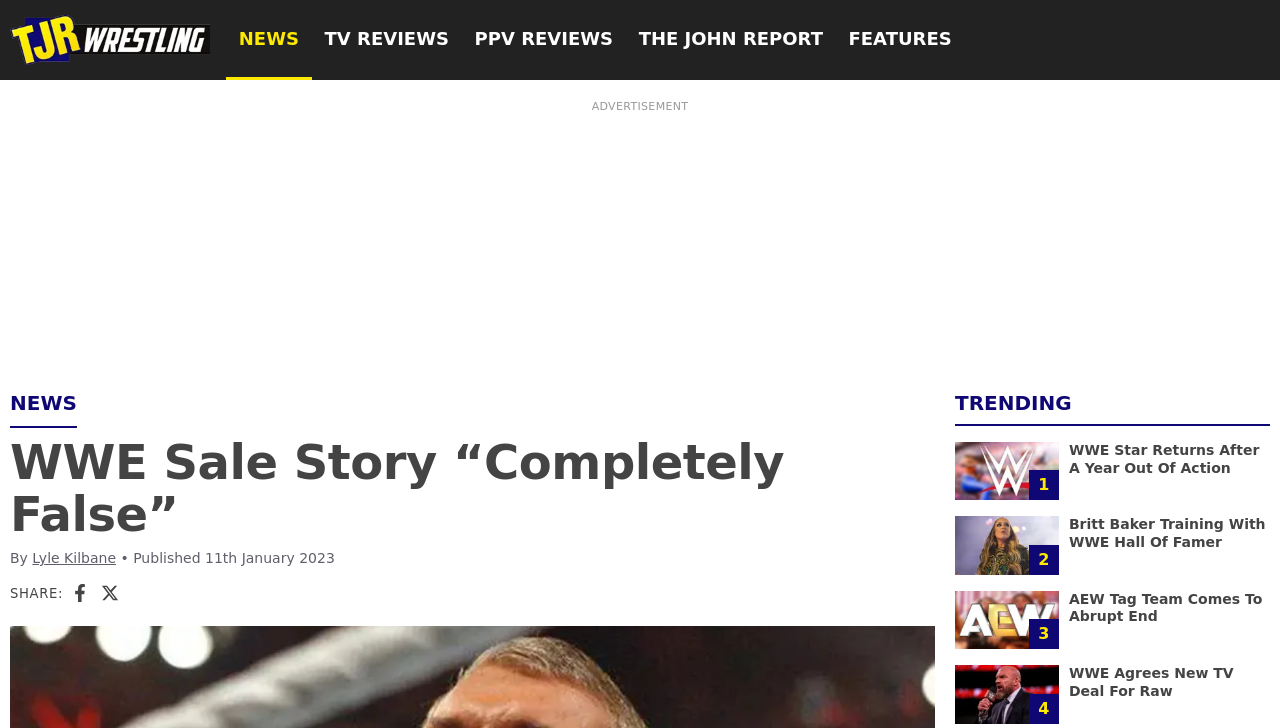Determine the bounding box for the UI element as described: "Historic Tribes". The coordinates should be represented as four float numbers between 0 and 1, formatted as [left, top, right, bottom].

None